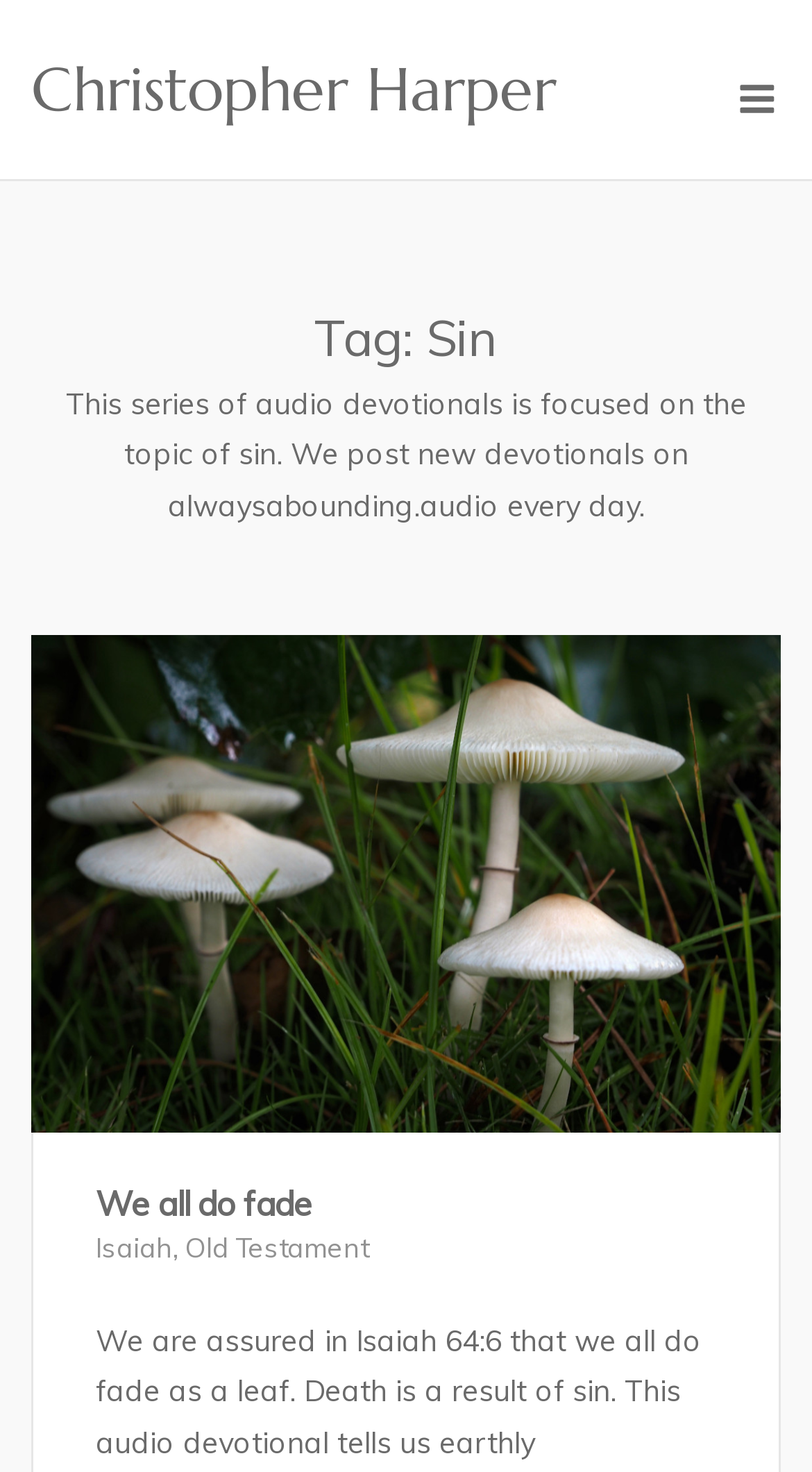Describe every aspect of the webpage in a detailed manner.

The webpage is focused on the topic of sin, with a title "Tag: Sin | Page 2 | Christopher Harper" at the top. On the top-left corner, there is a link to "Christopher Harper". On the top-right corner, there is a menu link accompanied by an image. 

Below the title, there is a header section that spans almost the entire width of the page. Within this section, there is a heading "Tag: Sin" followed by a paragraph of text that describes the series of audio devotionals focused on the topic of sin. 

Below the header section, there is a link to "We all do fade" accompanied by an image, which takes up almost the entire width of the page. 

Further down, there is another header section that is narrower in width, located on the left side of the page. Within this section, there is a heading "We all do fade" followed by a link to the same title, and then links to "Isaiah" and "Old Testament", separated by a comma.